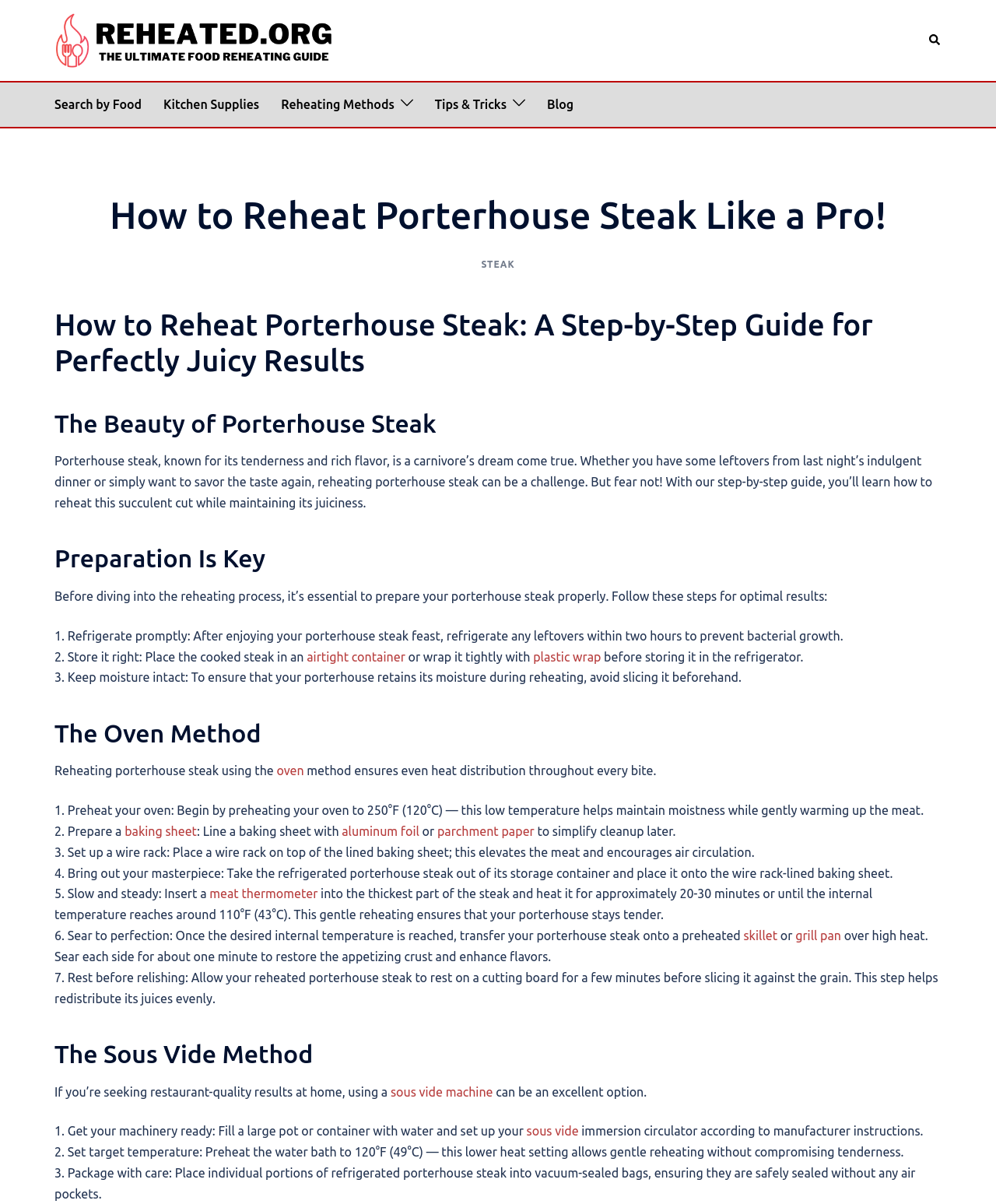Give the bounding box coordinates for the element described as: "baking sheet".

[0.125, 0.684, 0.198, 0.696]